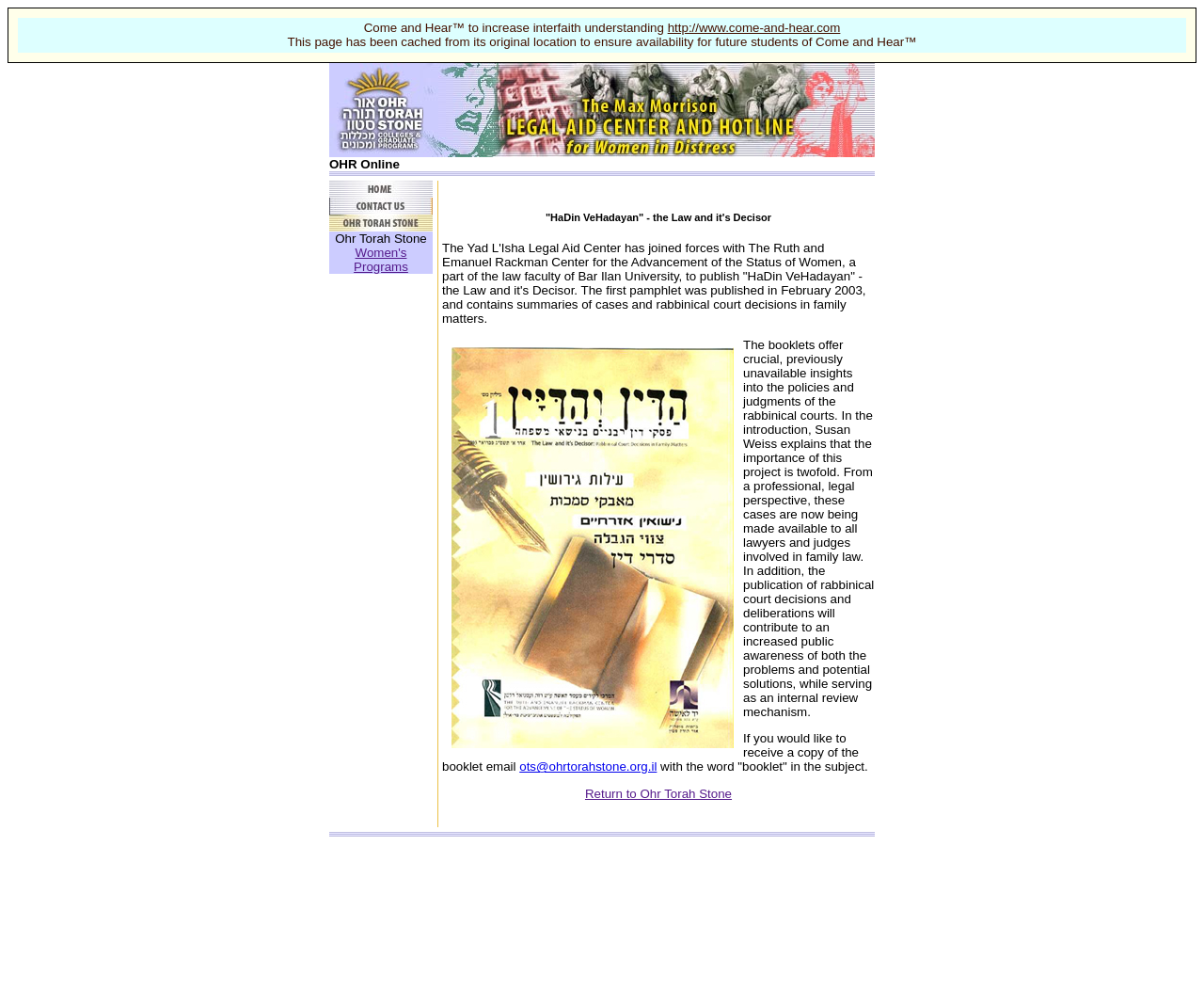What is the email address to request a copy of the booklet?
From the screenshot, provide a brief answer in one word or phrase.

ots@ohrtorahstone.org.il